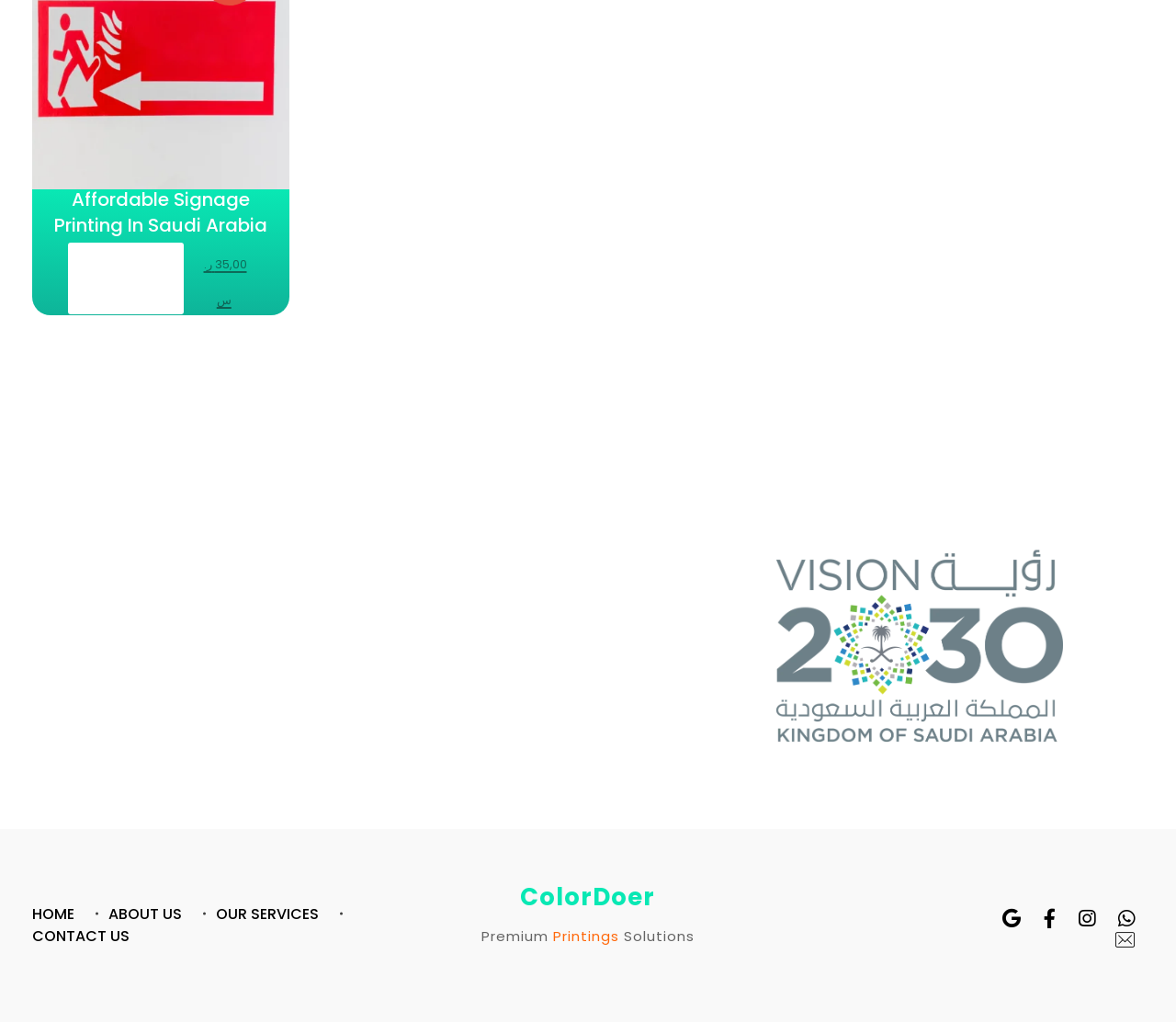Provide the bounding box coordinates for the specified HTML element described in this description: "About Us". The coordinates should be four float numbers ranging from 0 to 1, in the format [left, top, right, bottom].

[0.092, 0.884, 0.184, 0.905]